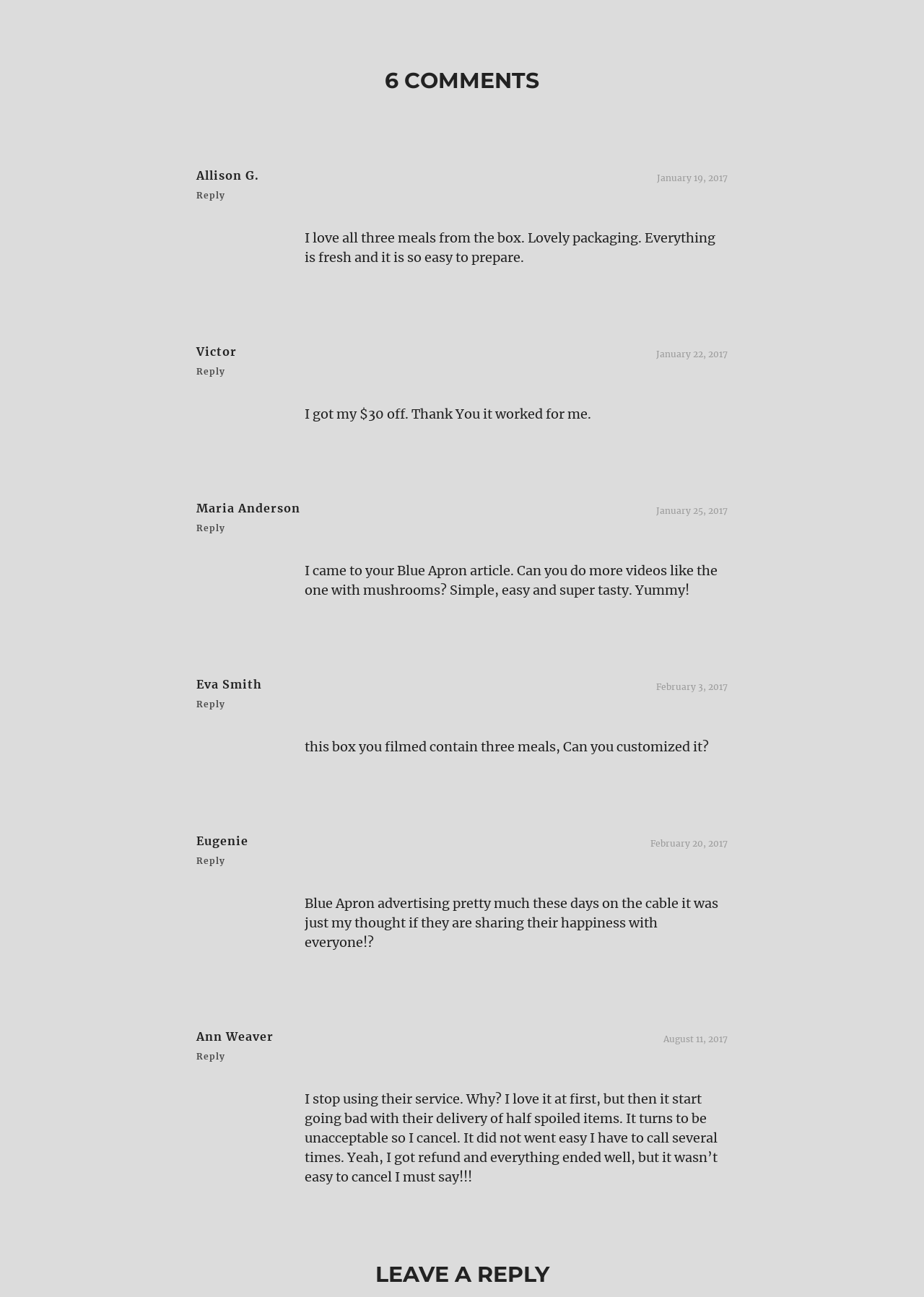Please provide the bounding box coordinates for the element that needs to be clicked to perform the following instruction: "Reply to Eva Smith". The coordinates should be given as four float numbers between 0 and 1, i.e., [left, top, right, bottom].

[0.212, 0.539, 0.244, 0.547]